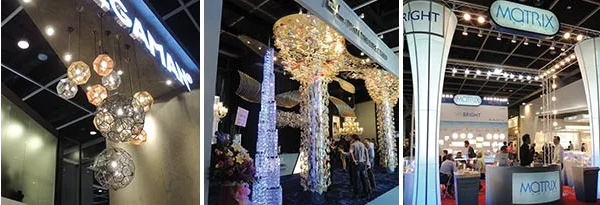Elaborate on the various elements present in the image.

The image showcases a vibrant display from the 2013 Hong Kong International Lighting Fair, highlighting the latest in innovative lighting design. On the left, intricately designed pendant lights feature delicate patterns and warm, inviting colors, drawing attention to their artistic craftsmanship. The center section exhibits a stunning chandelier adorned with cascading transparent elements, creating a sense of elegance and elegance, while attendees admire the intricate details. To the right, a modern booth from a lighting company displays a variety of LED products, emphasizing the industry's shift towards energy-efficient and stylish lighting solutions. This event serves as a platform for manufacturers, designers, and retailers to connect and explore emerging trends in lighting technology amidst an ever-evolving market.